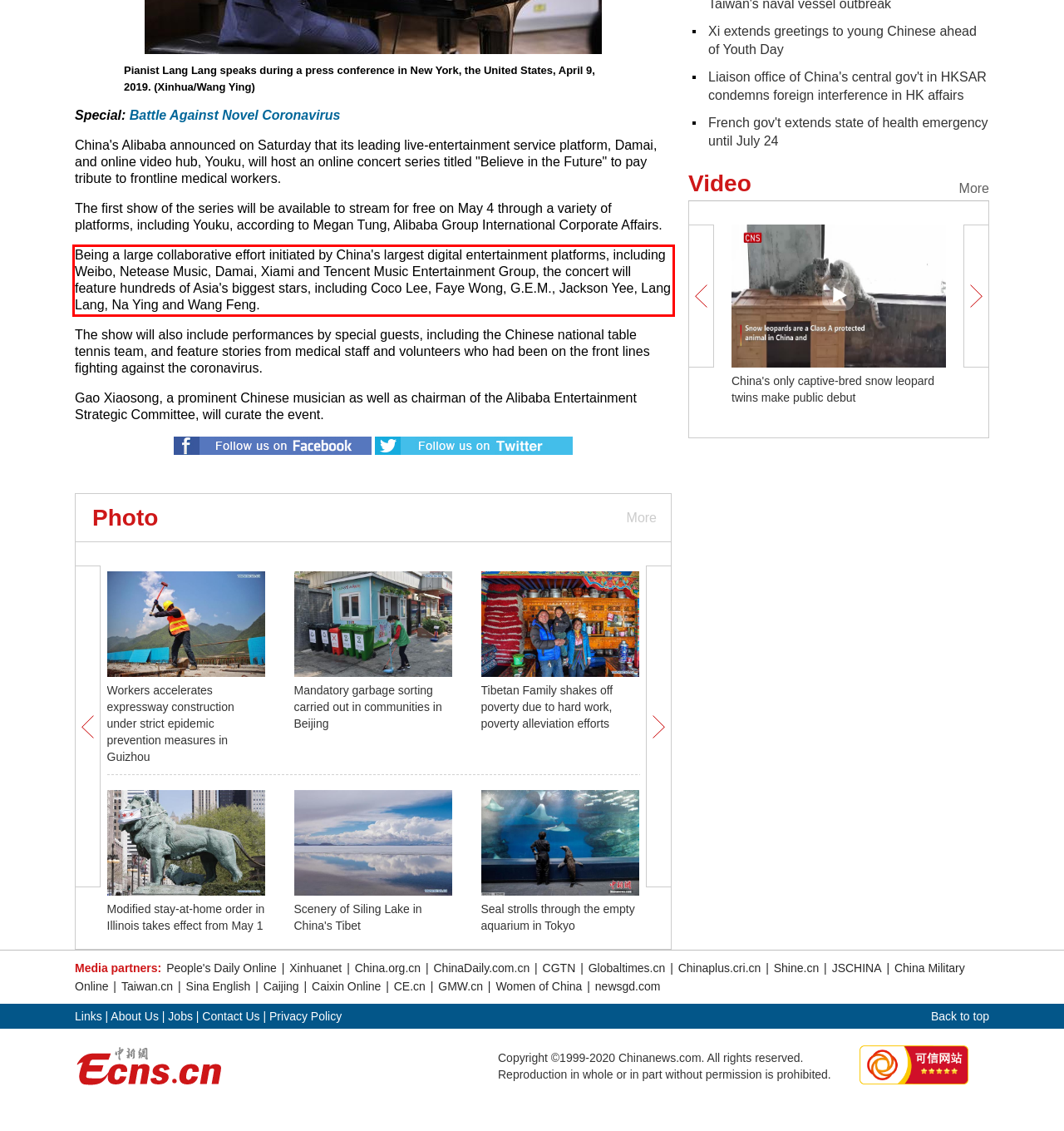Please examine the webpage screenshot containing a red bounding box and use OCR to recognize and output the text inside the red bounding box.

Being a large collaborative effort initiated by China's largest digital entertainment platforms, including Weibo, Netease Music, Damai, Xiami and Tencent Music Entertainment Group, the concert will feature hundreds of Asia's biggest stars, including Coco Lee, Faye Wong, G.E.M., Jackson Yee, Lang Lang, Na Ying and Wang Feng.